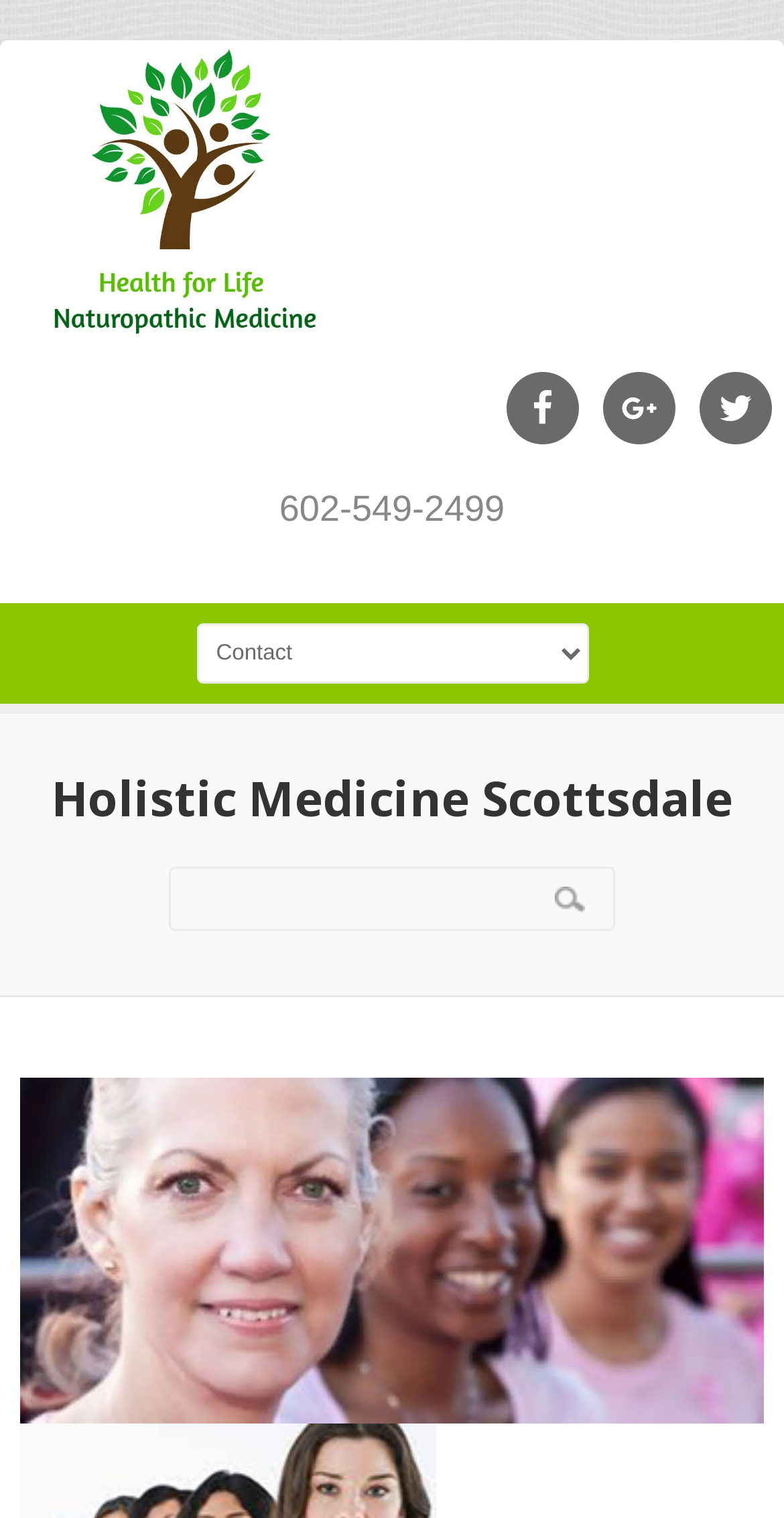Please provide a brief answer to the question using only one word or phrase: 
What is the purpose of the textbox on the webpage?

To input information